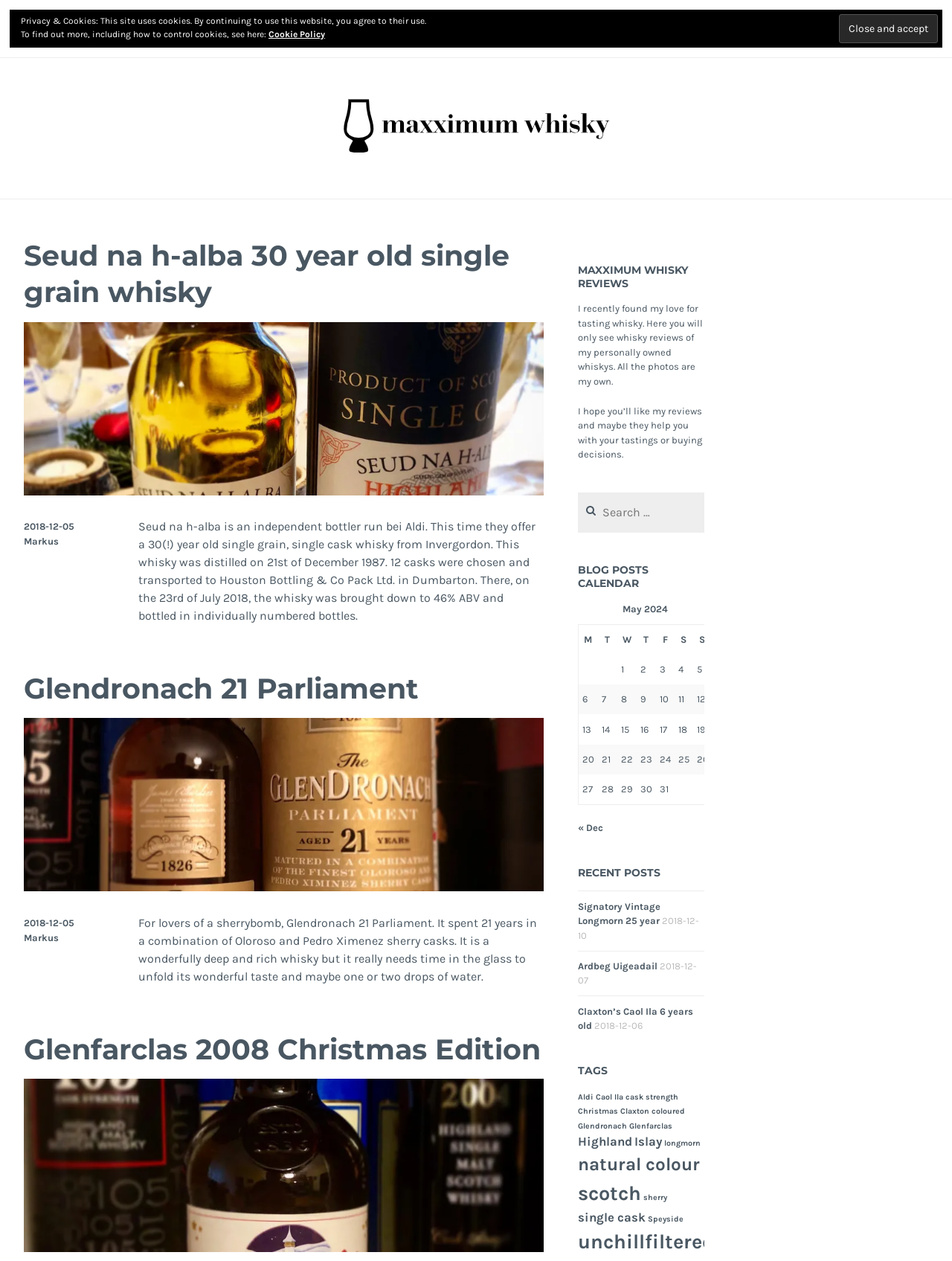Identify and provide the main heading of the webpage.

MAXXIMUM WHISKY & PHOTOGRAPHY